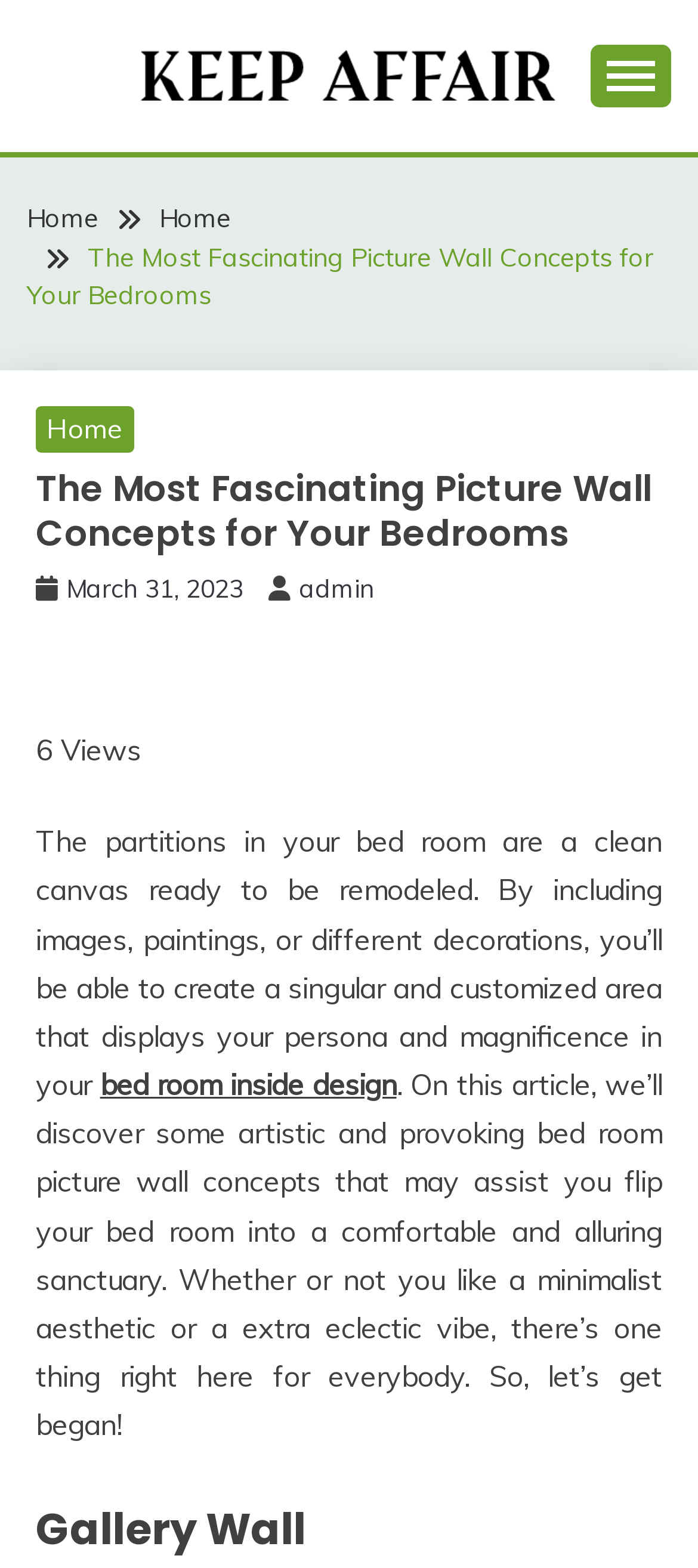What is the topic of the article?
Based on the visual information, provide a detailed and comprehensive answer.

Based on the webpage content, the article is discussing various picture wall concepts for bedrooms, providing ideas and inspiration for readers to create a unique and customized space that reflects their personality and style.